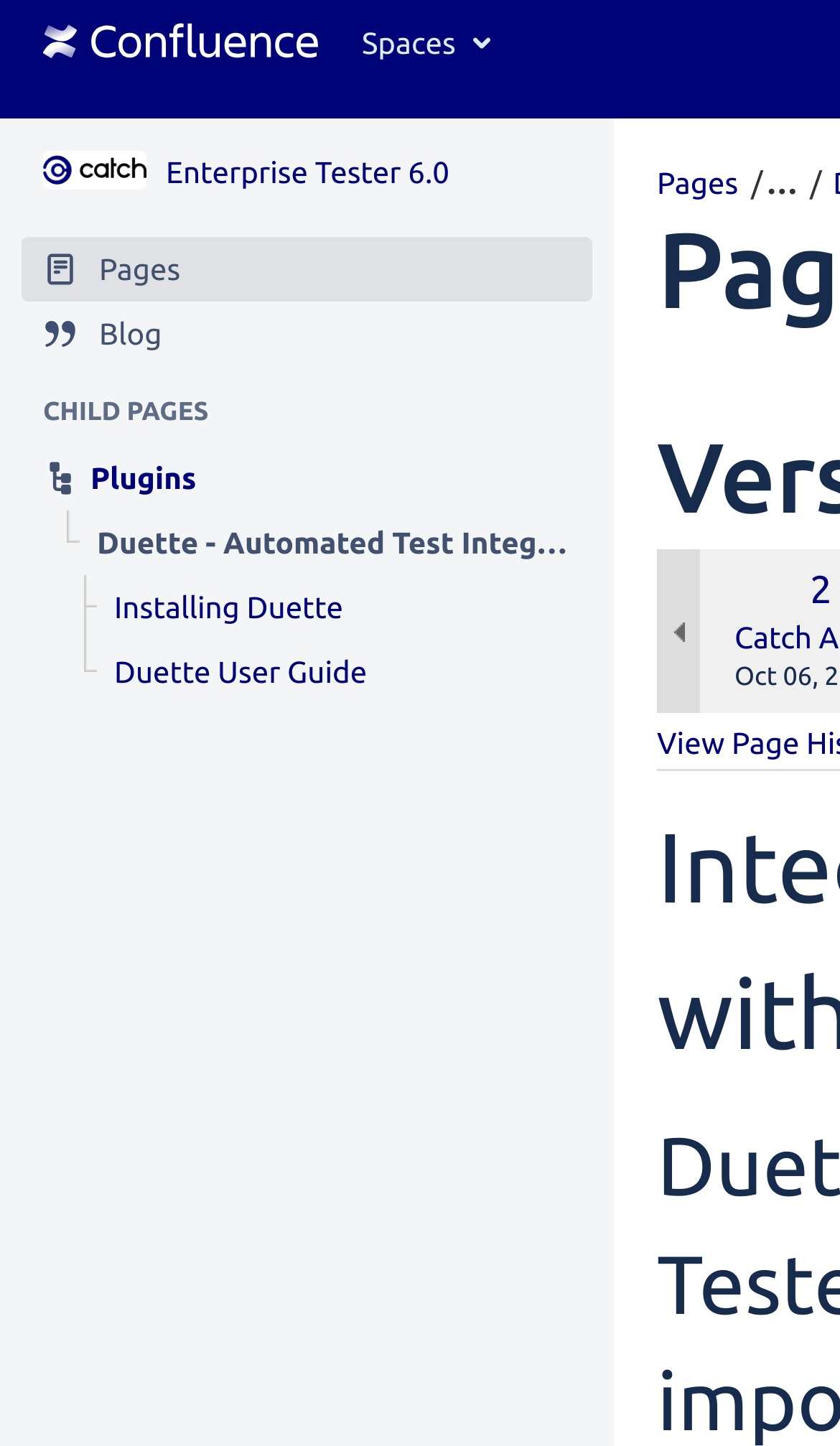Locate the bounding box coordinates of the clickable part needed for the task: "view Previous Change".

[0.782, 0.38, 0.833, 0.493]